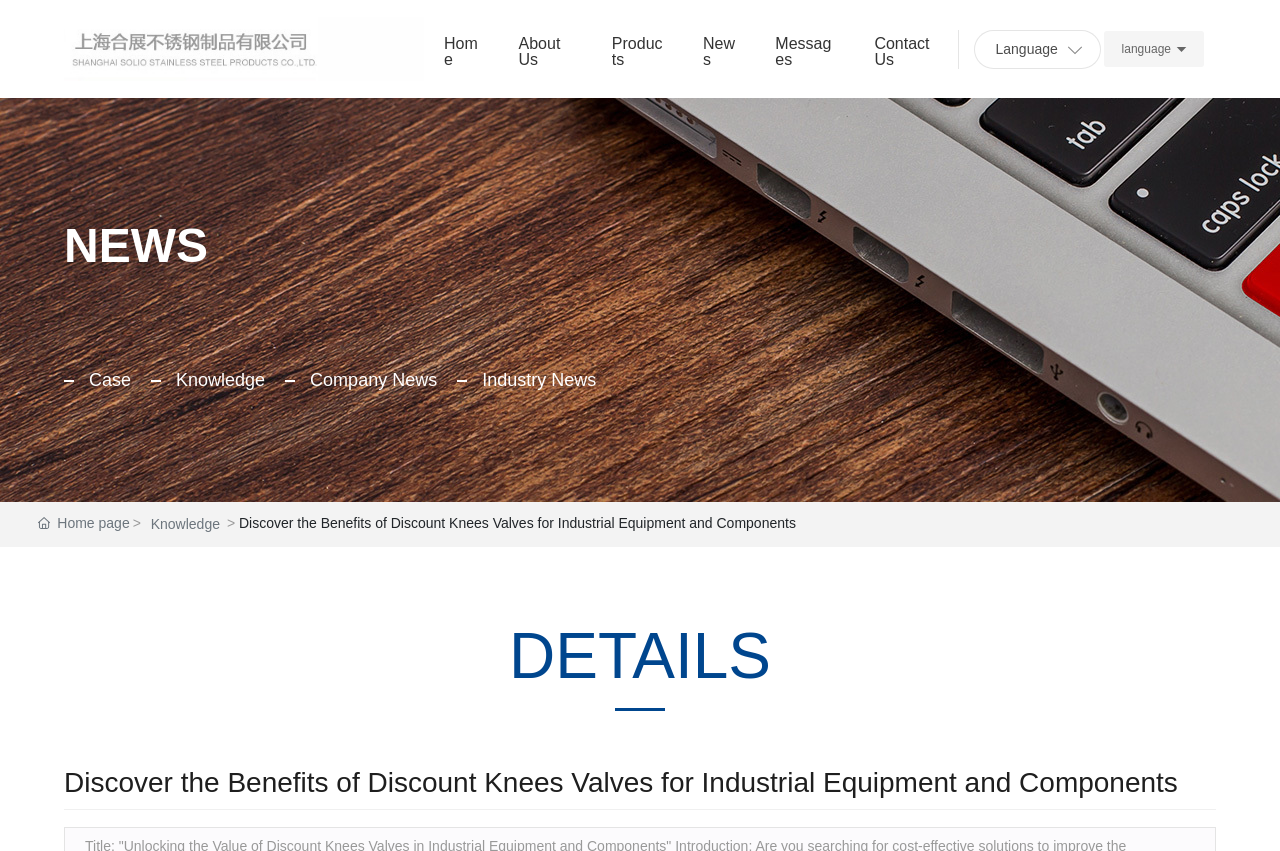What is the name of the company?
Please craft a detailed and exhaustive response to the question.

The company name is obtained from the title of the webpage, which is 'Discover the Benefits of Discount Knees Valves for Industrial Equipment and Components-Shanghai Solio Stainless Steel Products Co., Ltd._Workbench _ Device support'.